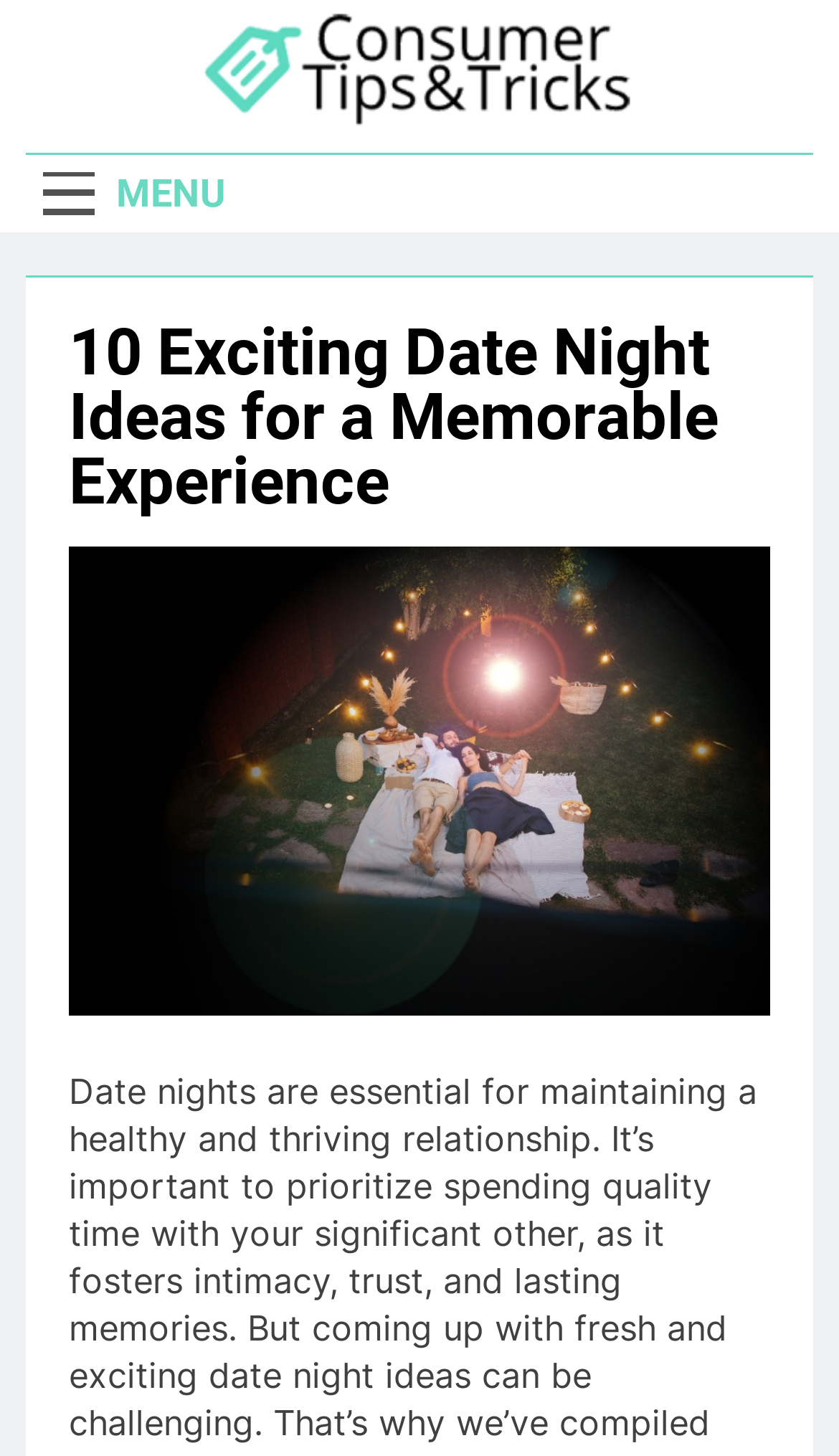Provide a single word or phrase to answer the given question: 
How many links are there in the top section?

2